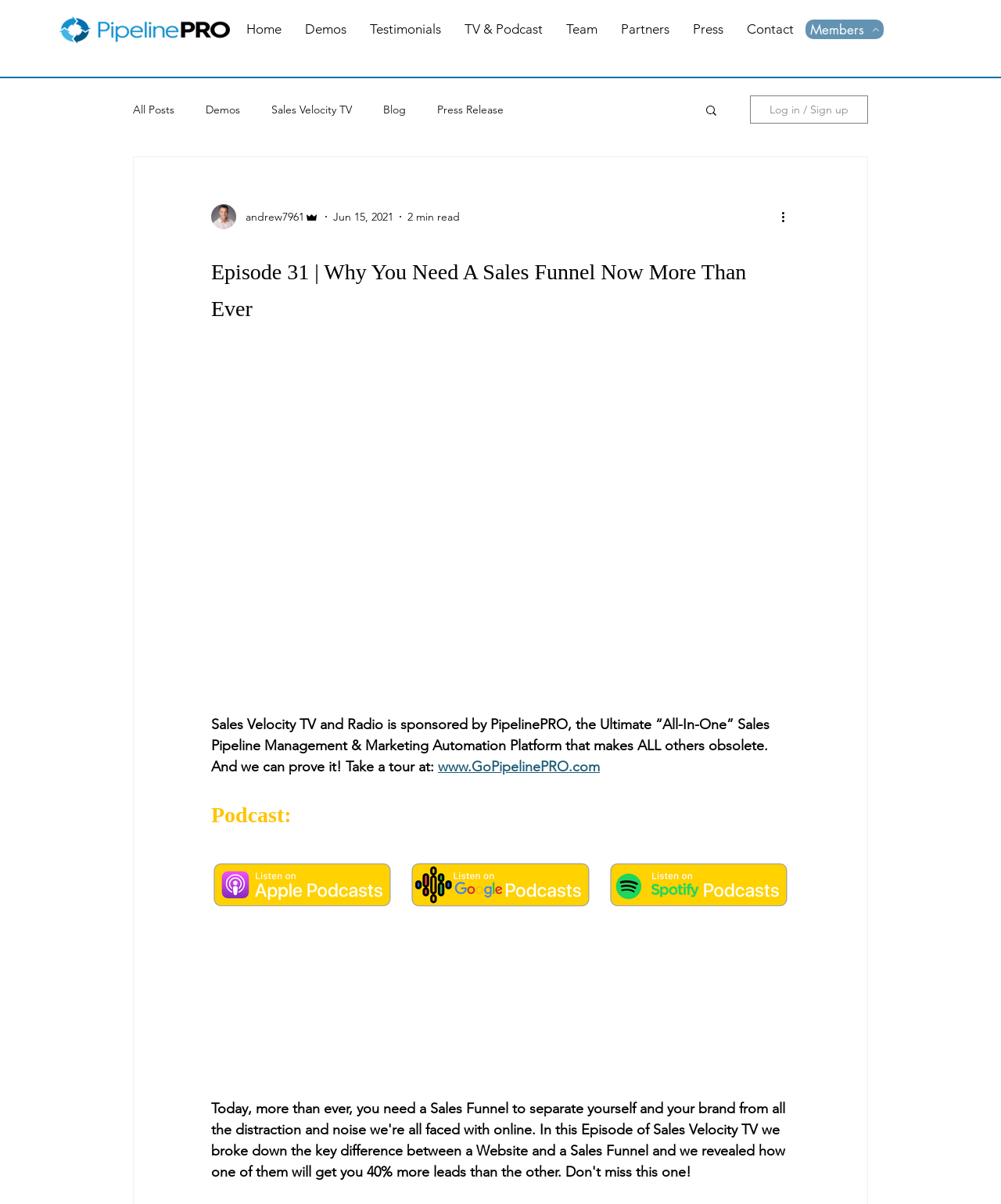Kindly provide the bounding box coordinates of the section you need to click on to fulfill the given instruction: "Read Episode 31".

[0.211, 0.208, 0.789, 0.269]